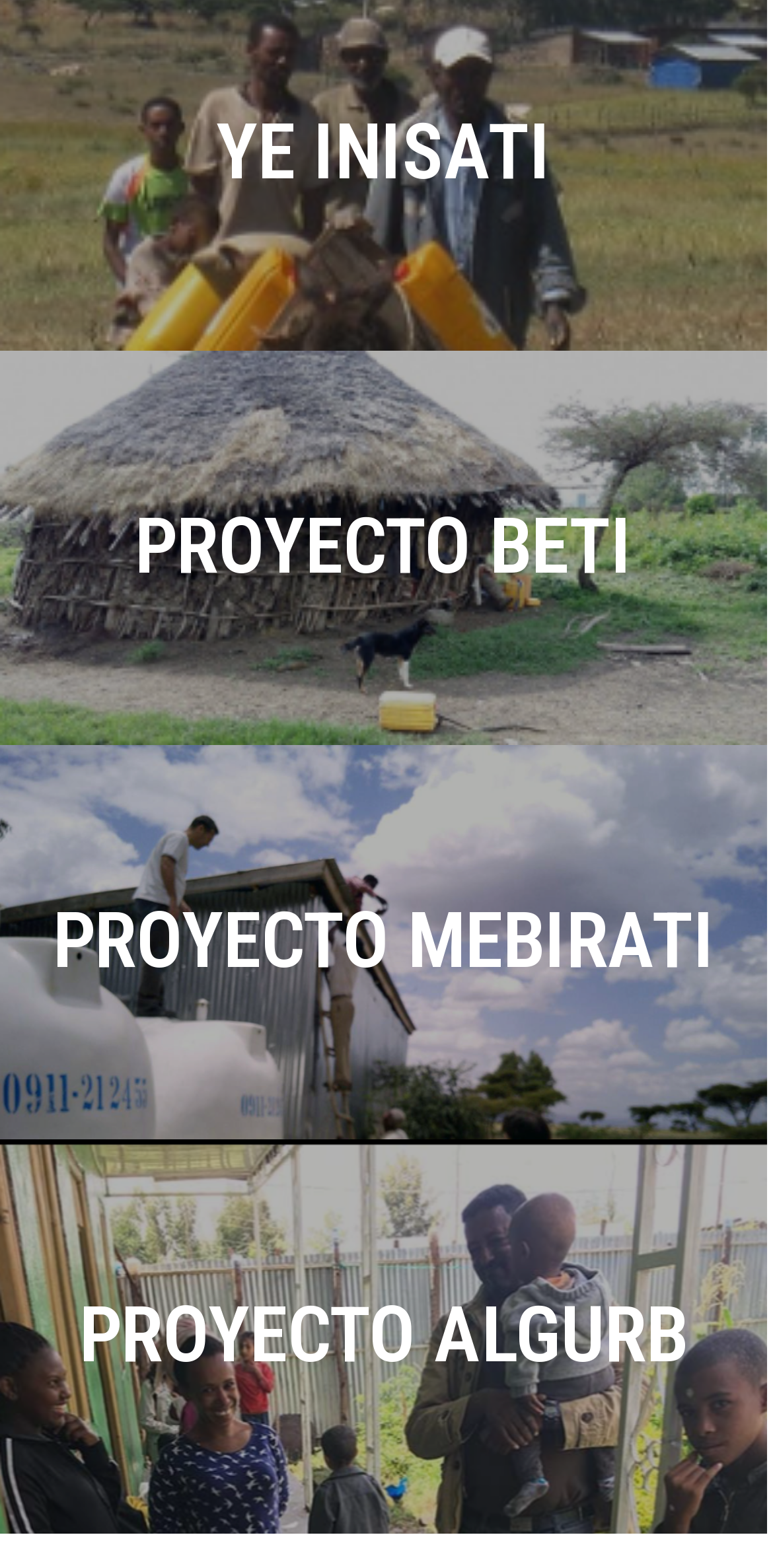Identify the bounding box of the HTML element described as: "PROYECTO BETI".

[0.174, 0.32, 0.818, 0.378]